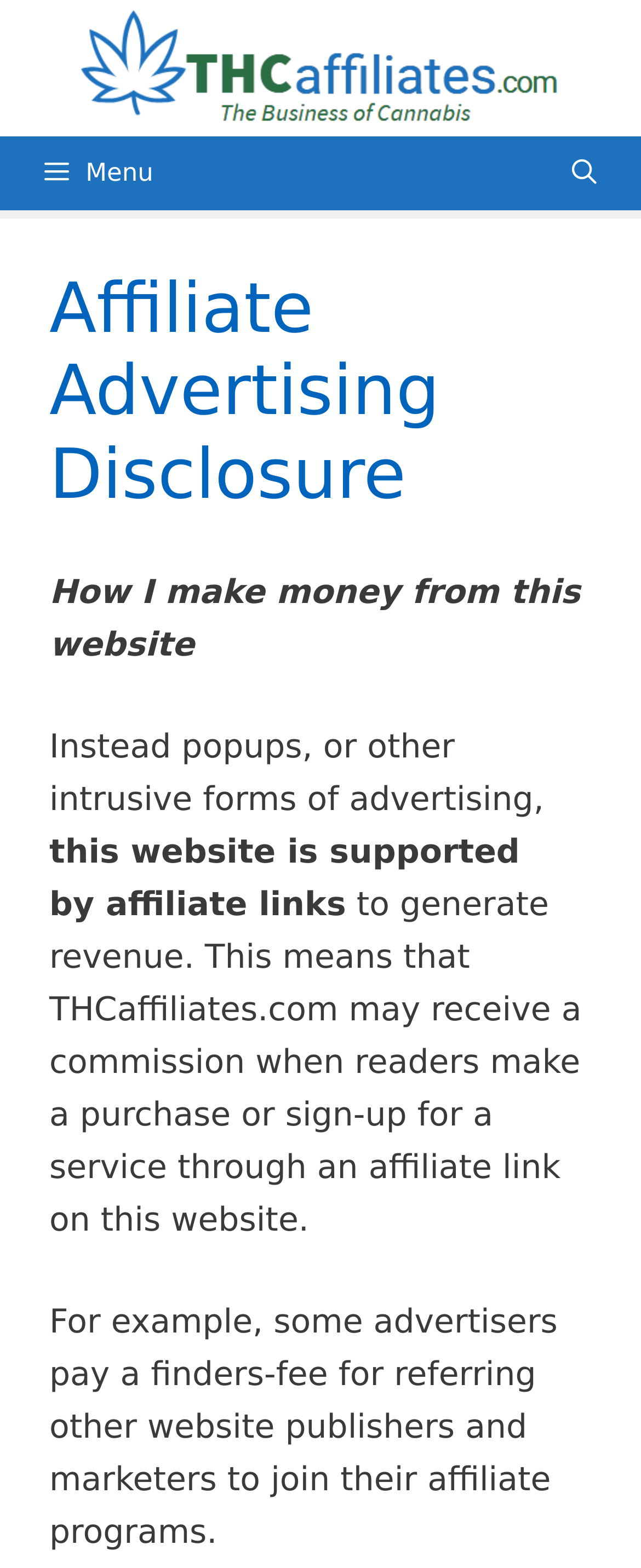Detail the various sections and features of the webpage.

The webpage is titled "Affiliate Advertising Disclosure - THC Affiliates.com" and has a banner at the top with the site's name, accompanied by an image. Below the banner is a primary navigation menu with a search bar link and a menu button on the left side. 

The main content of the webpage is divided into sections, with a heading "Affiliate Advertising Disclosure" at the top. Below the heading, there are four paragraphs of text that explain how the website generates revenue through affiliate marketing. The first paragraph explains that the website uses affiliate links instead of intrusive forms of advertising. The second paragraph describes how the website is supported by affiliate links to generate revenue. The third paragraph elaborates on how the website may receive a commission when readers make a purchase or sign-up for a service through an affiliate link. The fourth paragraph provides an example of how some advertisers pay a finders-fee for referring other website publishers and marketers to join their affiliate programs.